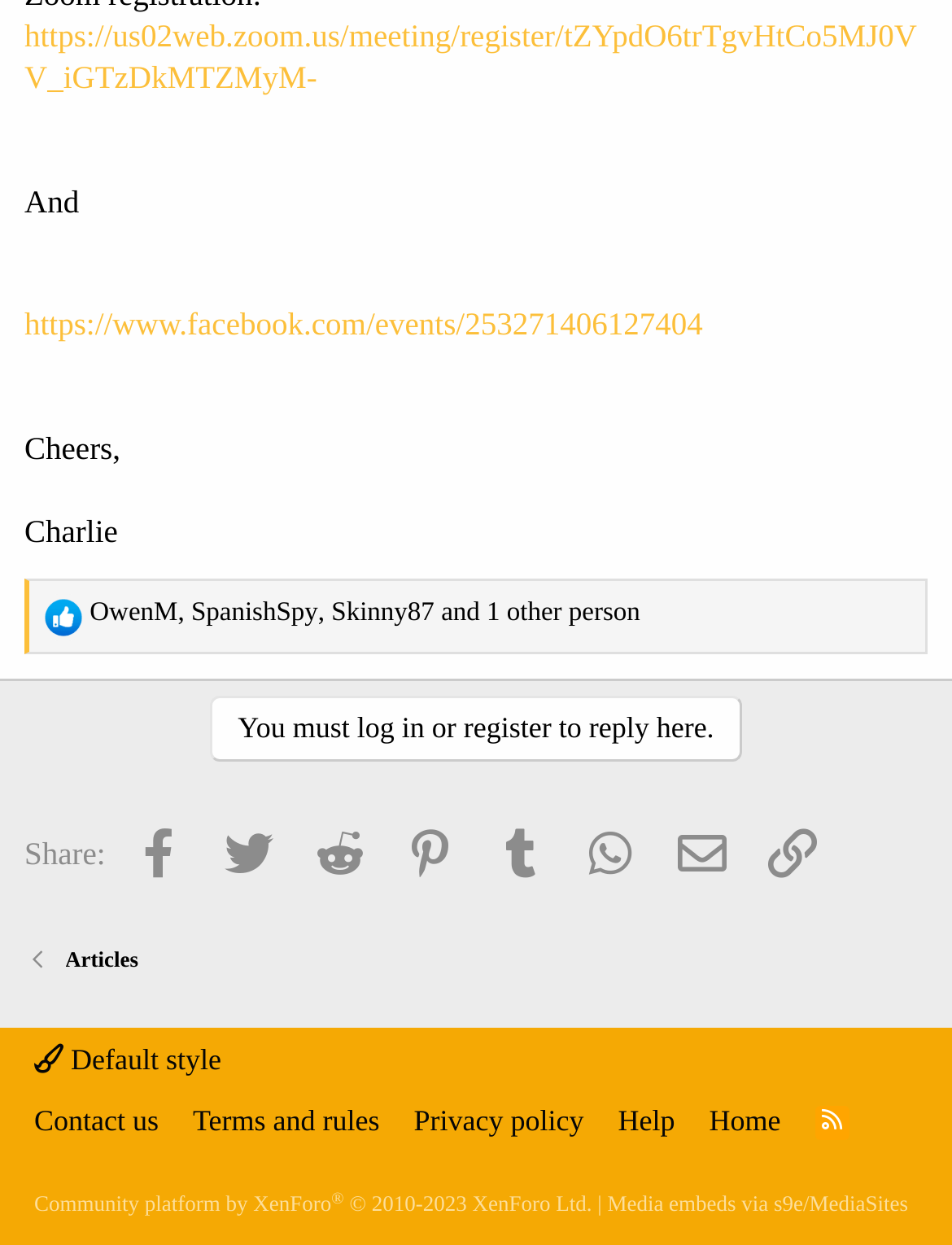What is the name of the platform that powers this community?
Utilize the image to construct a detailed and well-explained answer.

The question can be answered by looking at the link element with the text 'Community platform by XenForo' which suggests that XenForo is the platform that powers this community.